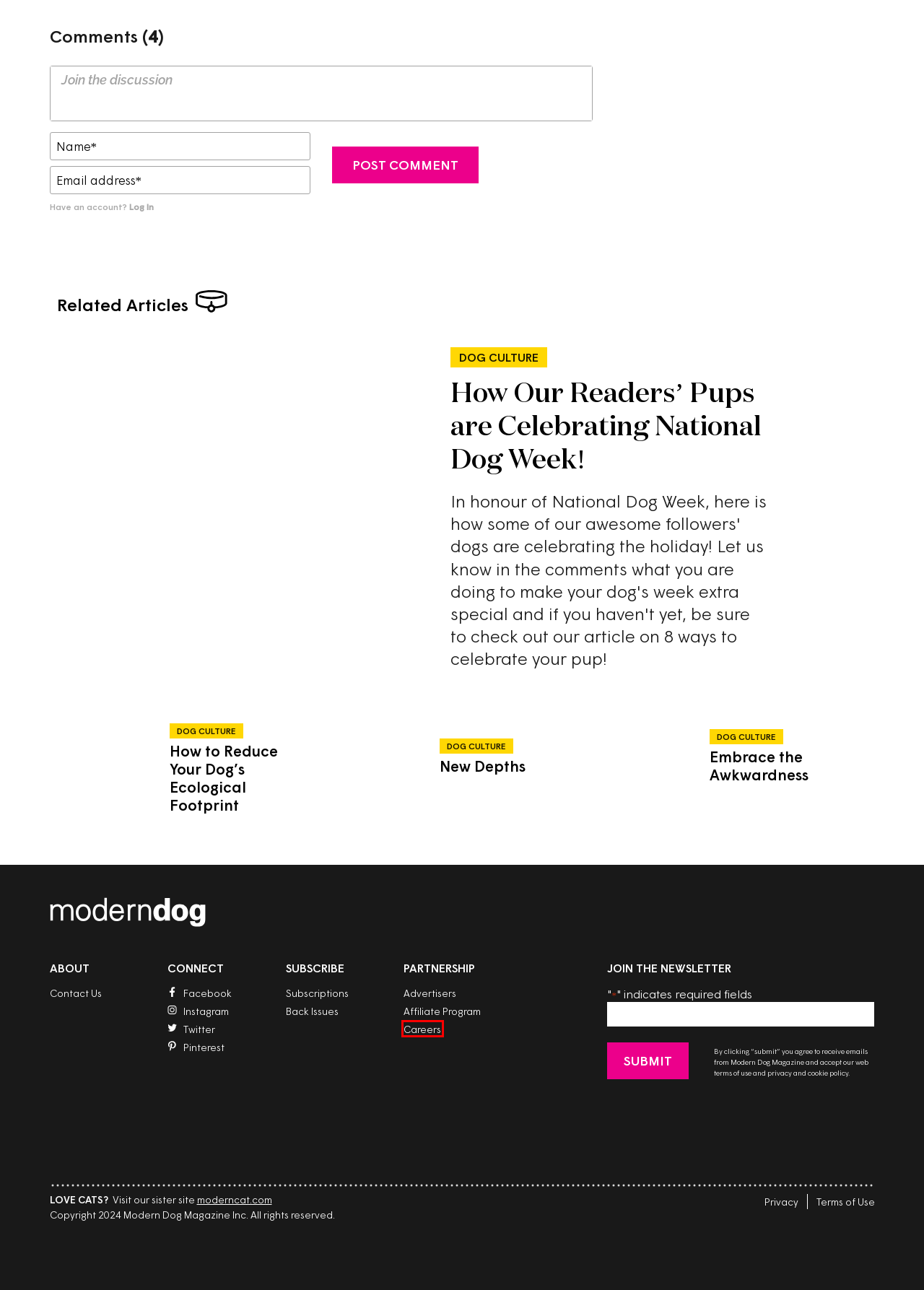View the screenshot of the webpage containing a red bounding box around a UI element. Select the most fitting webpage description for the new page shown after the element in the red bounding box is clicked. Here are the candidates:
A. ‎Modern Dog on the App Store
B. Careers - Modern Dog Magazine
C. How Our Readers' Pups are Celebrating National Dog Week! - Modern Dog Magazine
D. Advertise With Us - Modern Dog Magazine
E. Contact Us - Modern Dog Magazine
F. How To Celebrate National Dog Week! - Modern Dog Magazine
G. New Depths - Modern Dog Magazine
H. Cat Website | Best Print & Digital Cat Magazine | Modern Cat

B